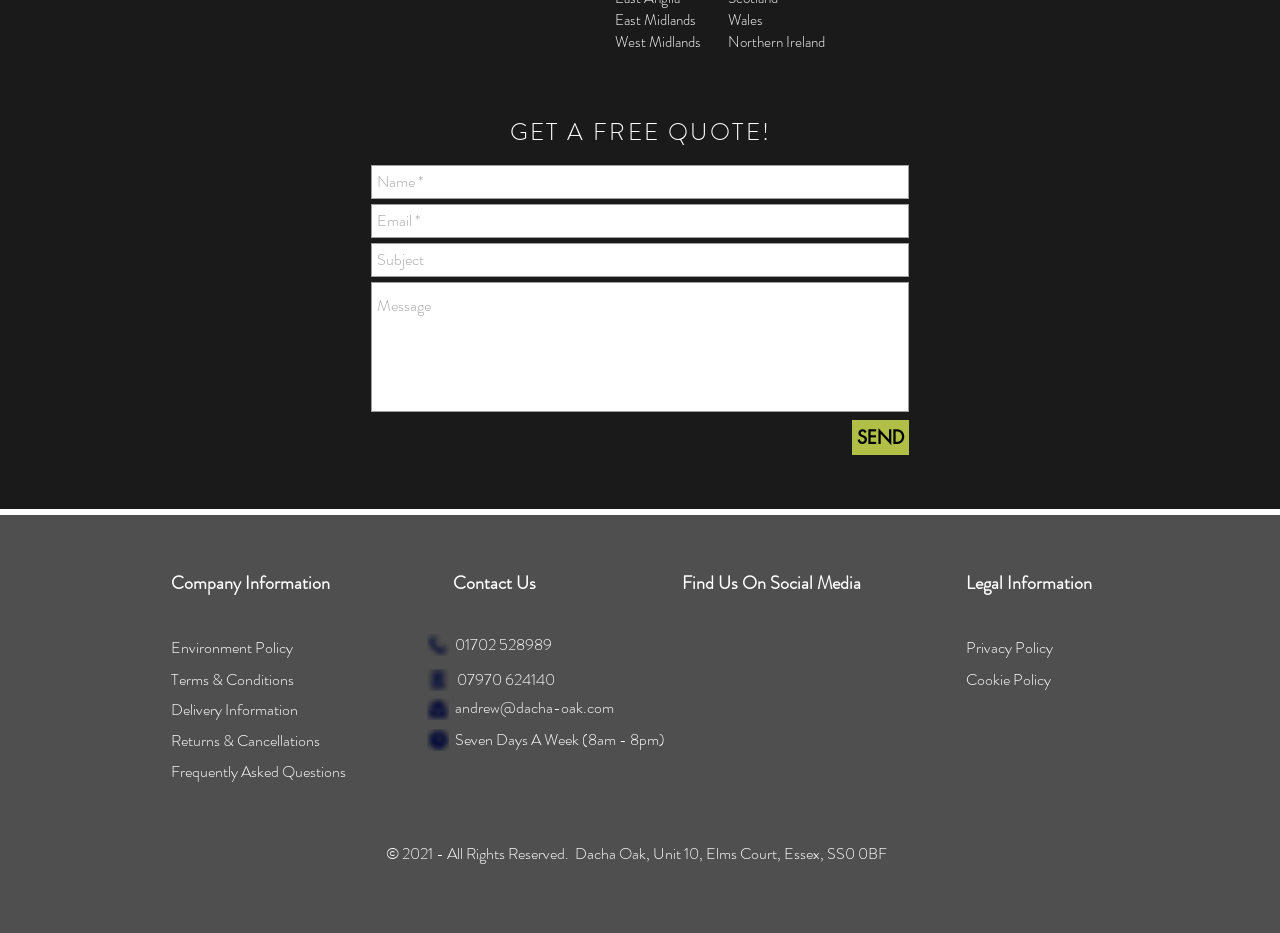Provide a thorough and detailed response to the question by examining the image: 
What is the company's email address?

The company's email address can be found in the contact information section, which is located at the bottom of the webpage. It is displayed as a heading and also as a link.